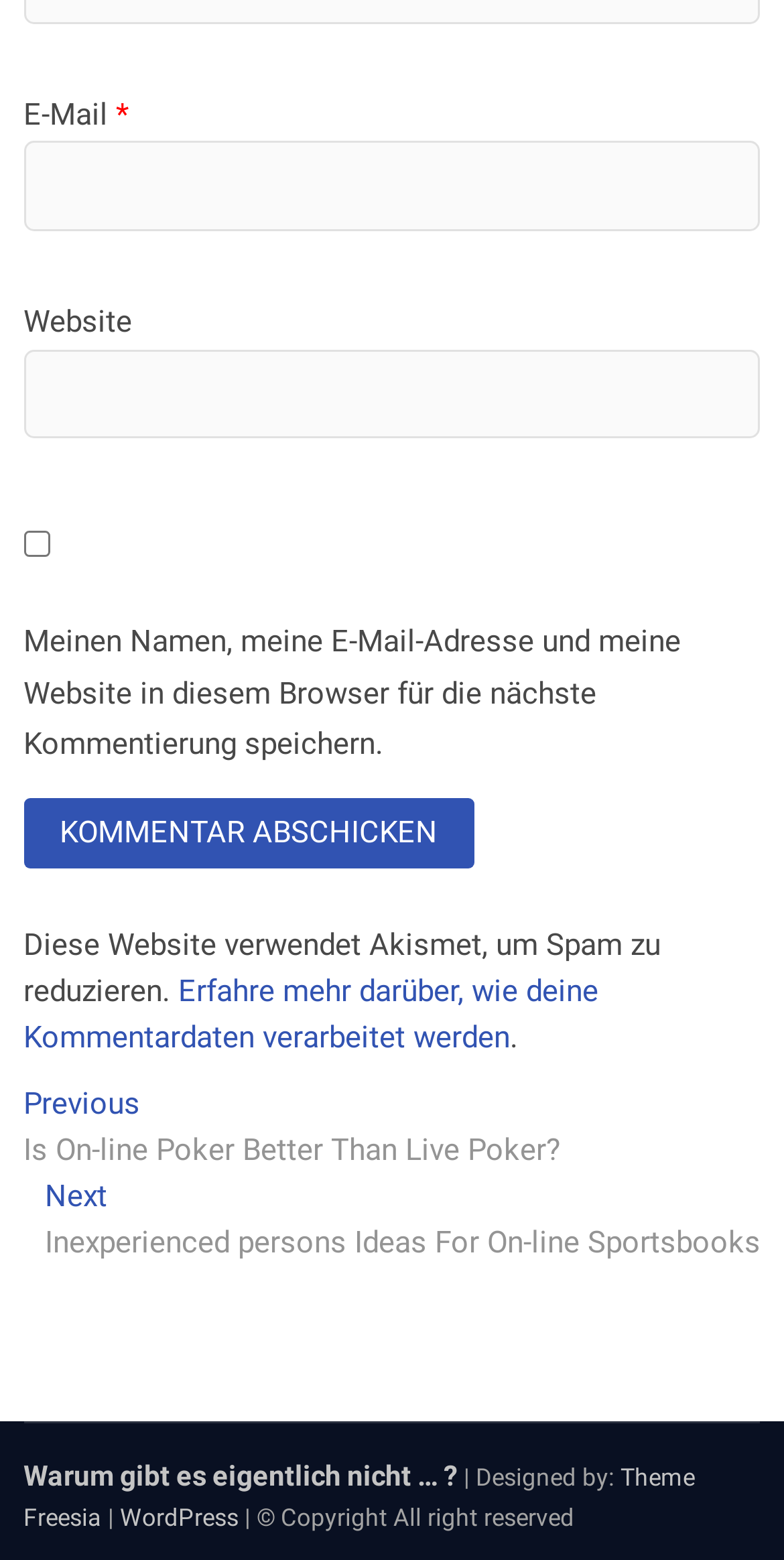Locate the UI element that matches the description Theme Freesia in the webpage screenshot. Return the bounding box coordinates in the format (top-left x, top-left y, bottom-right x, bottom-right y), with values ranging from 0 to 1.

[0.03, 0.938, 0.886, 0.982]